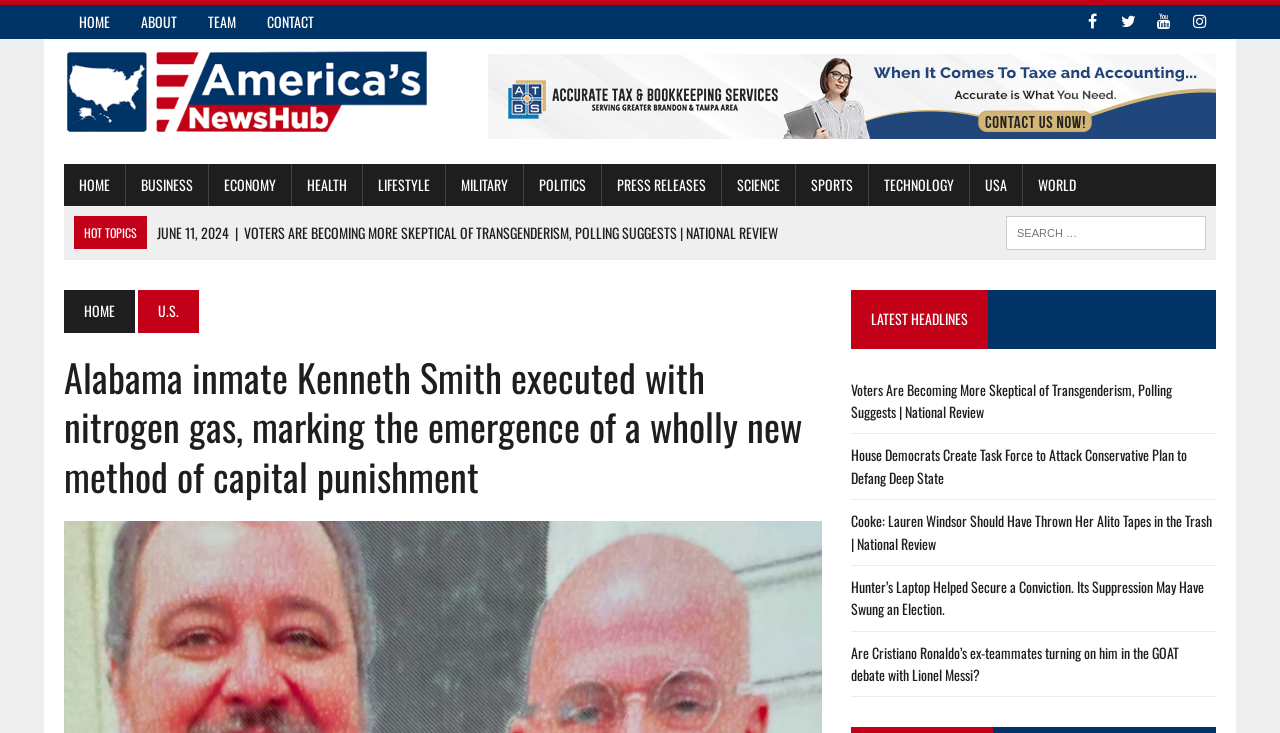Locate the bounding box coordinates of the area to click to fulfill this instruction: "Search for something". The bounding box should be presented as four float numbers between 0 and 1, in the order [left, top, right, bottom].

[0.786, 0.295, 0.942, 0.342]